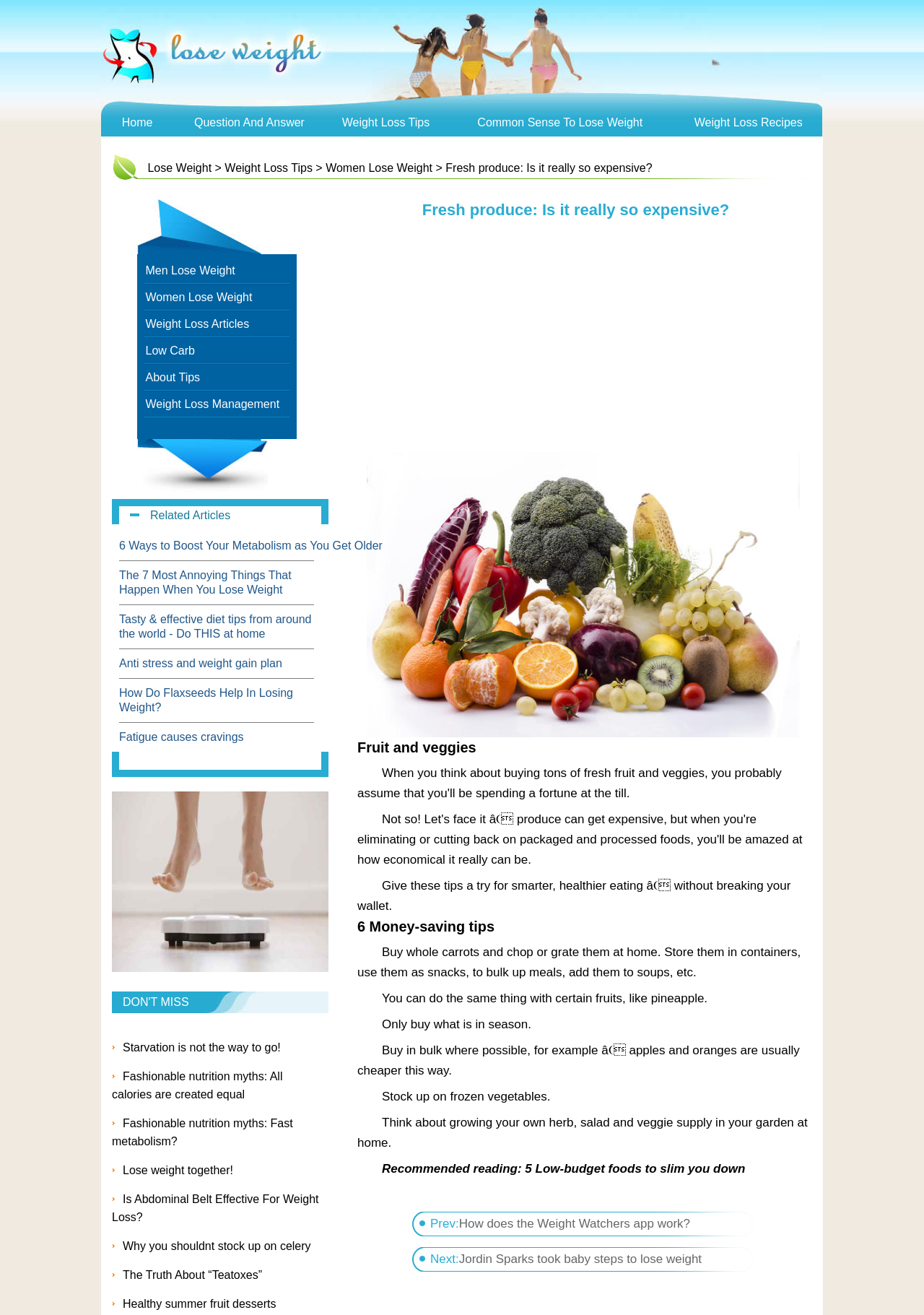Ascertain the bounding box coordinates for the UI element detailed here: "Fashionable nutrition myths: Fast metabolism?". The coordinates should be provided as [left, top, right, bottom] with each value being a float between 0 and 1.

[0.121, 0.85, 0.317, 0.873]